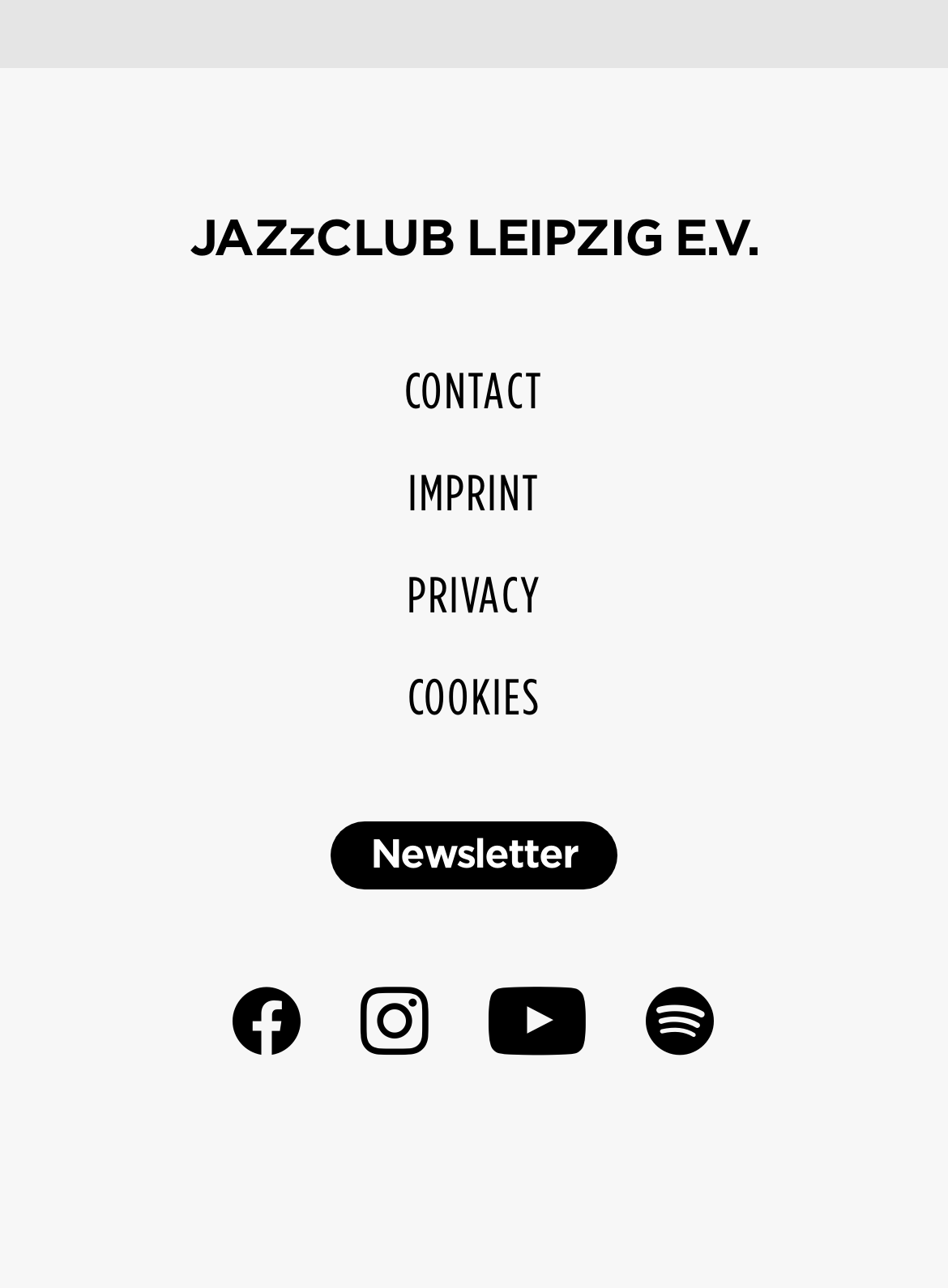What is the last link in the footer?
By examining the image, provide a one-word or phrase answer.

COOKIES